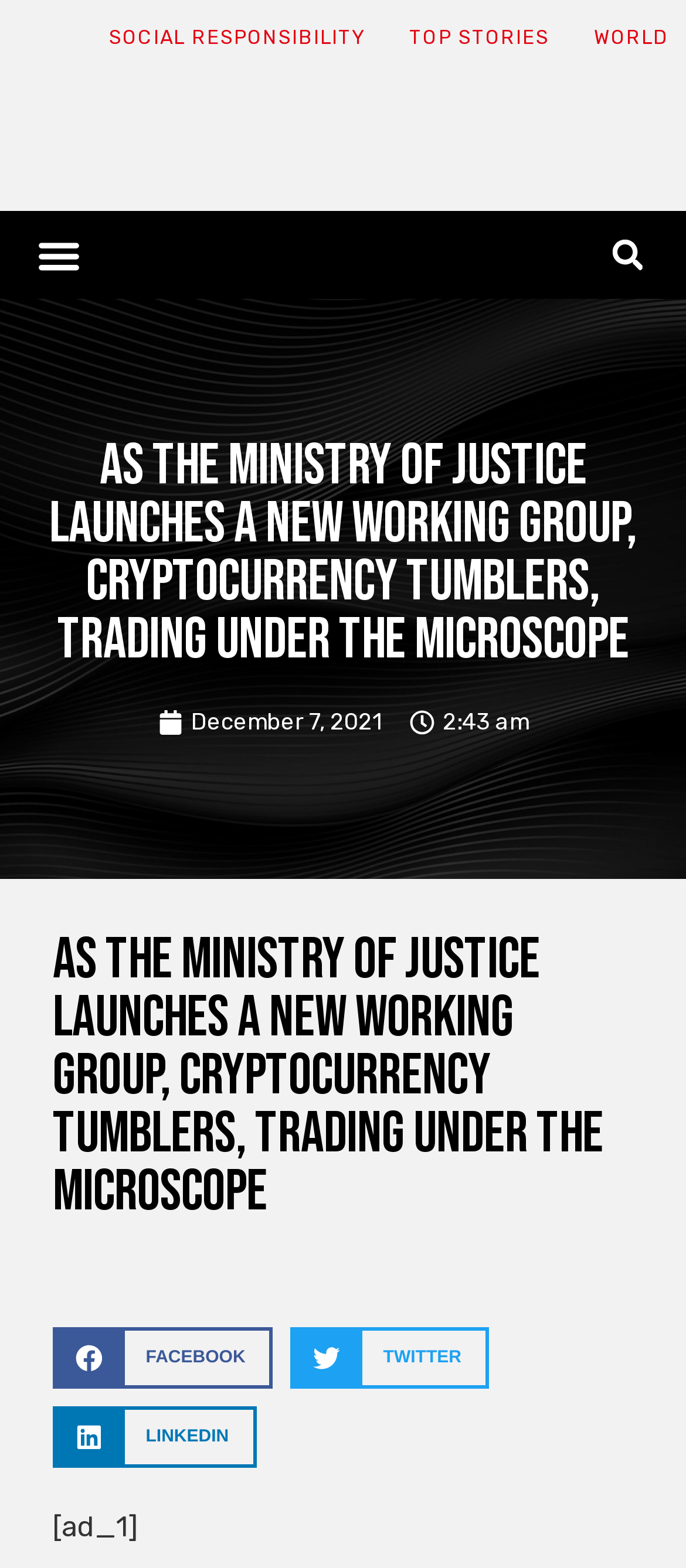Can you find the bounding box coordinates of the area I should click to execute the following instruction: "Search for something"?

[0.226, 0.143, 0.959, 0.182]